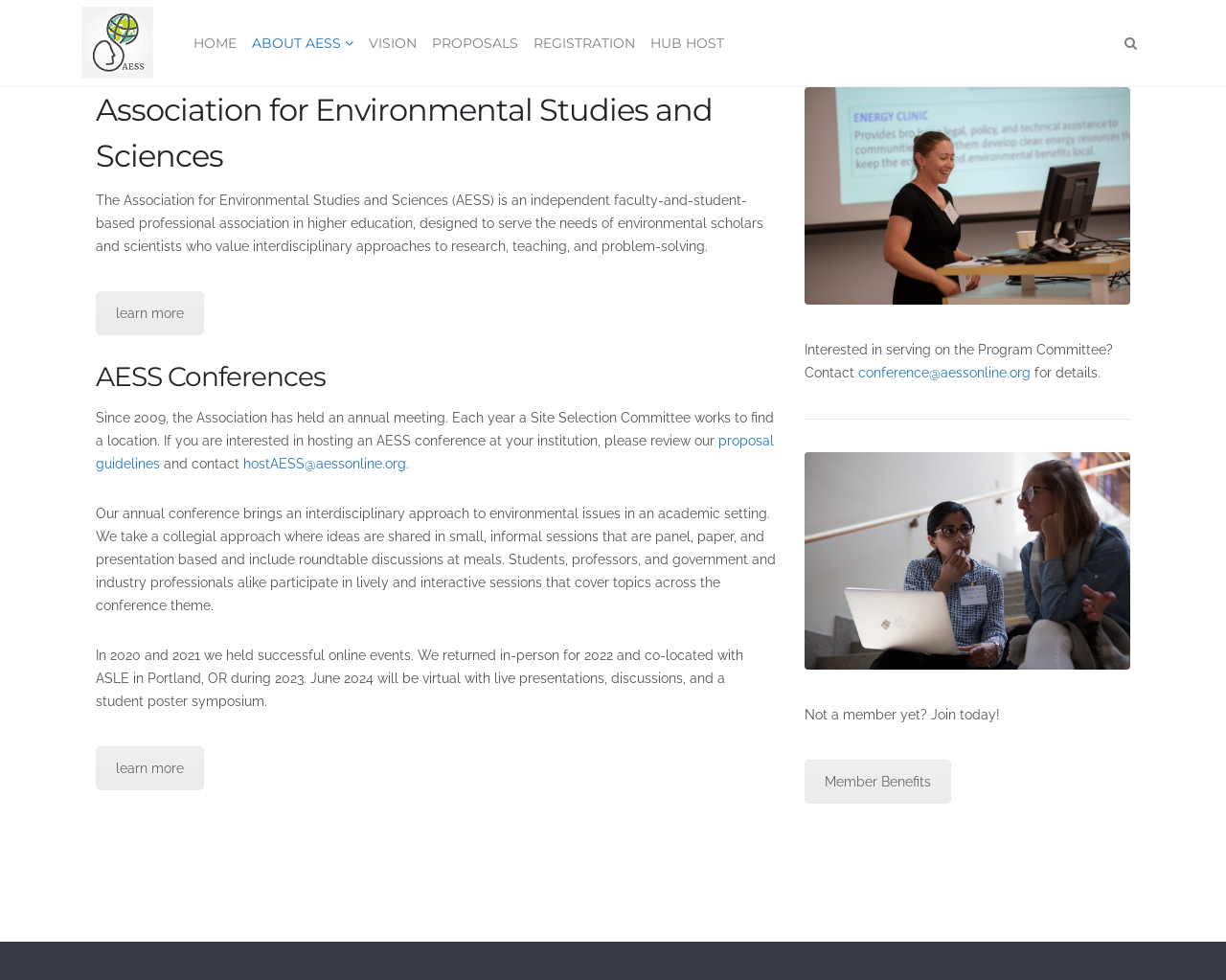Identify the bounding box coordinates of the area you need to click to perform the following instruction: "Click HOME".

[0.151, 0.0, 0.199, 0.088]